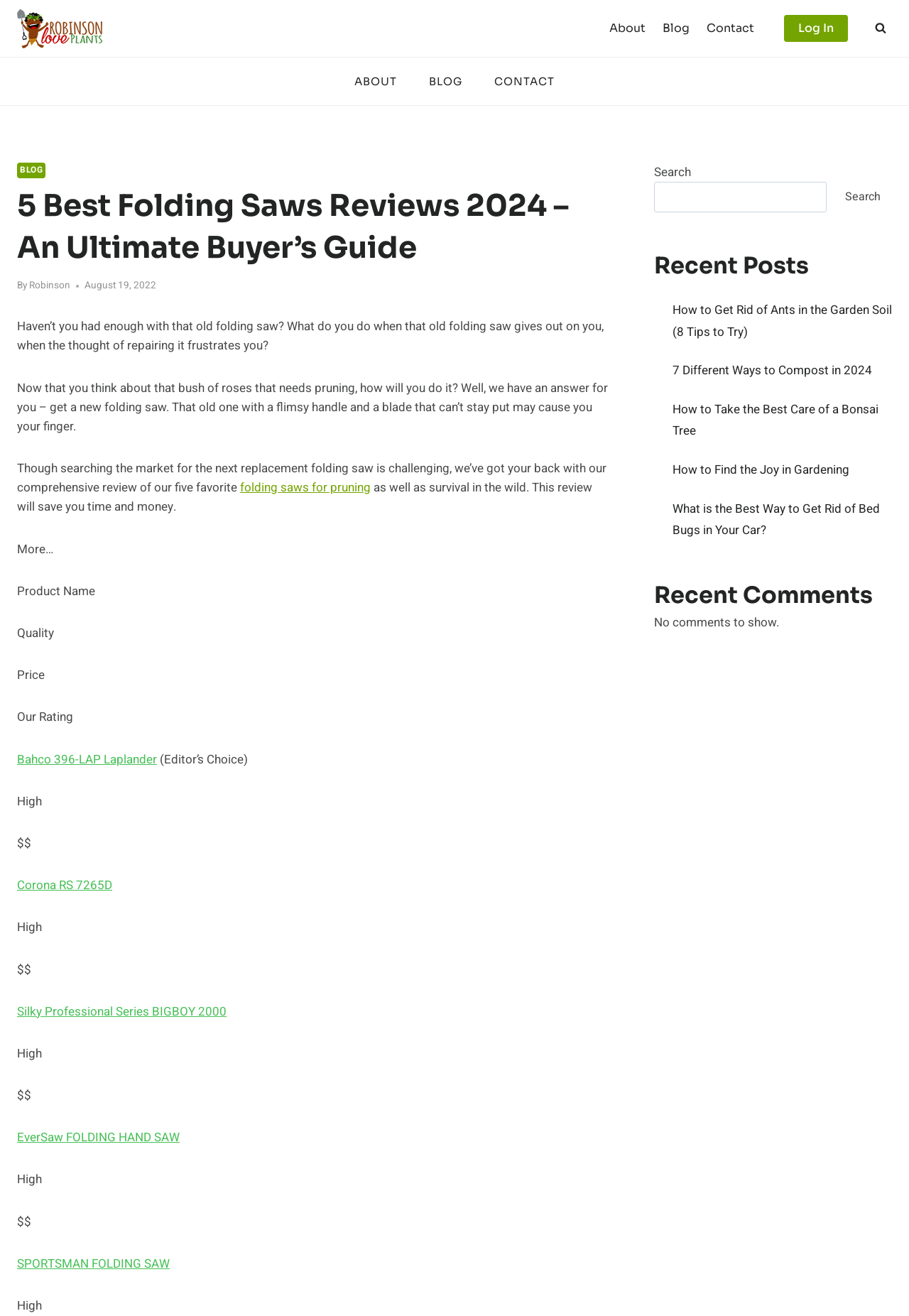Specify the bounding box coordinates of the area to click in order to follow the given instruction: "Search for something."

[0.72, 0.124, 0.981, 0.161]